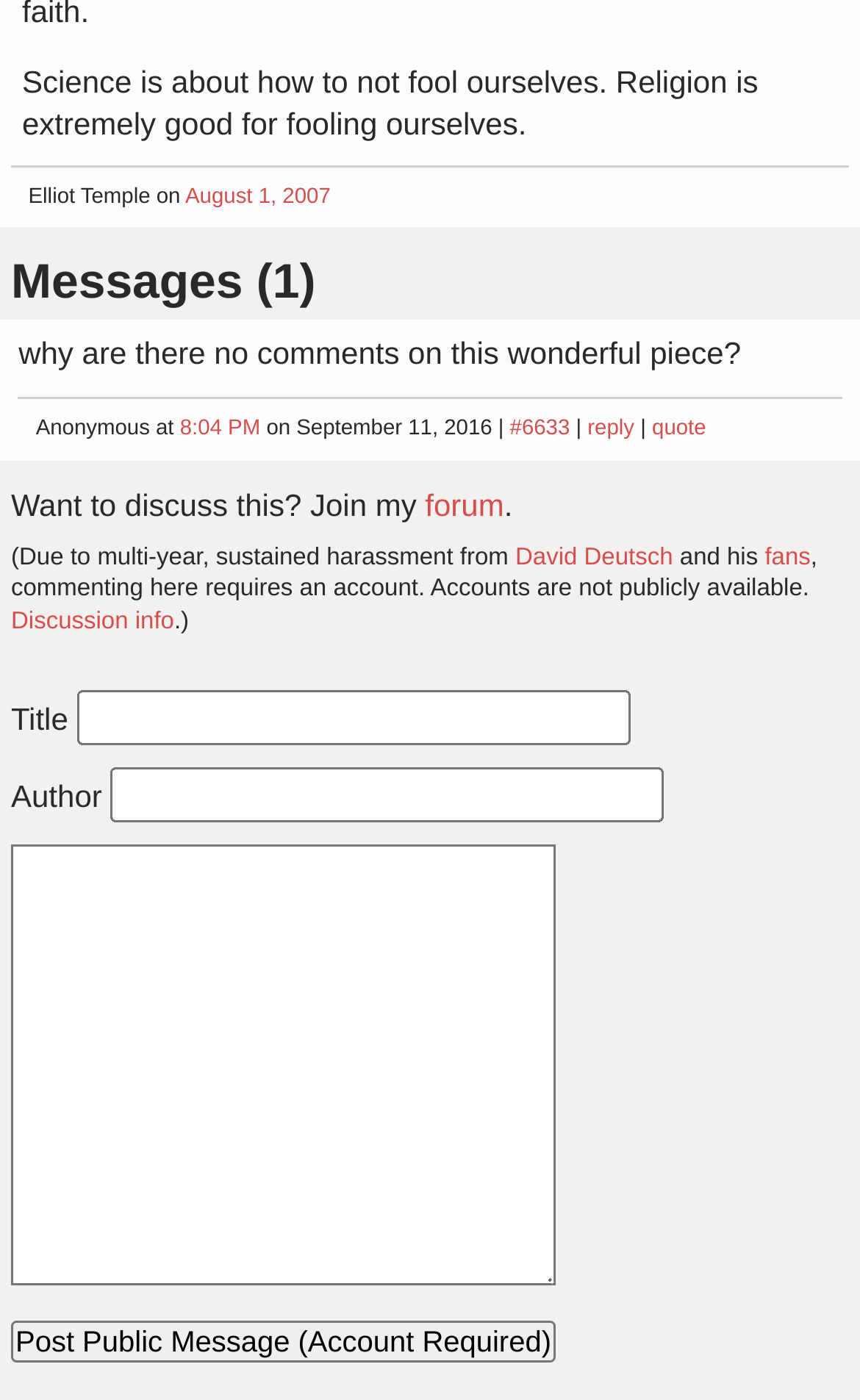Find the bounding box coordinates of the clickable area required to complete the following action: "Go to FHSU Digital Press".

None